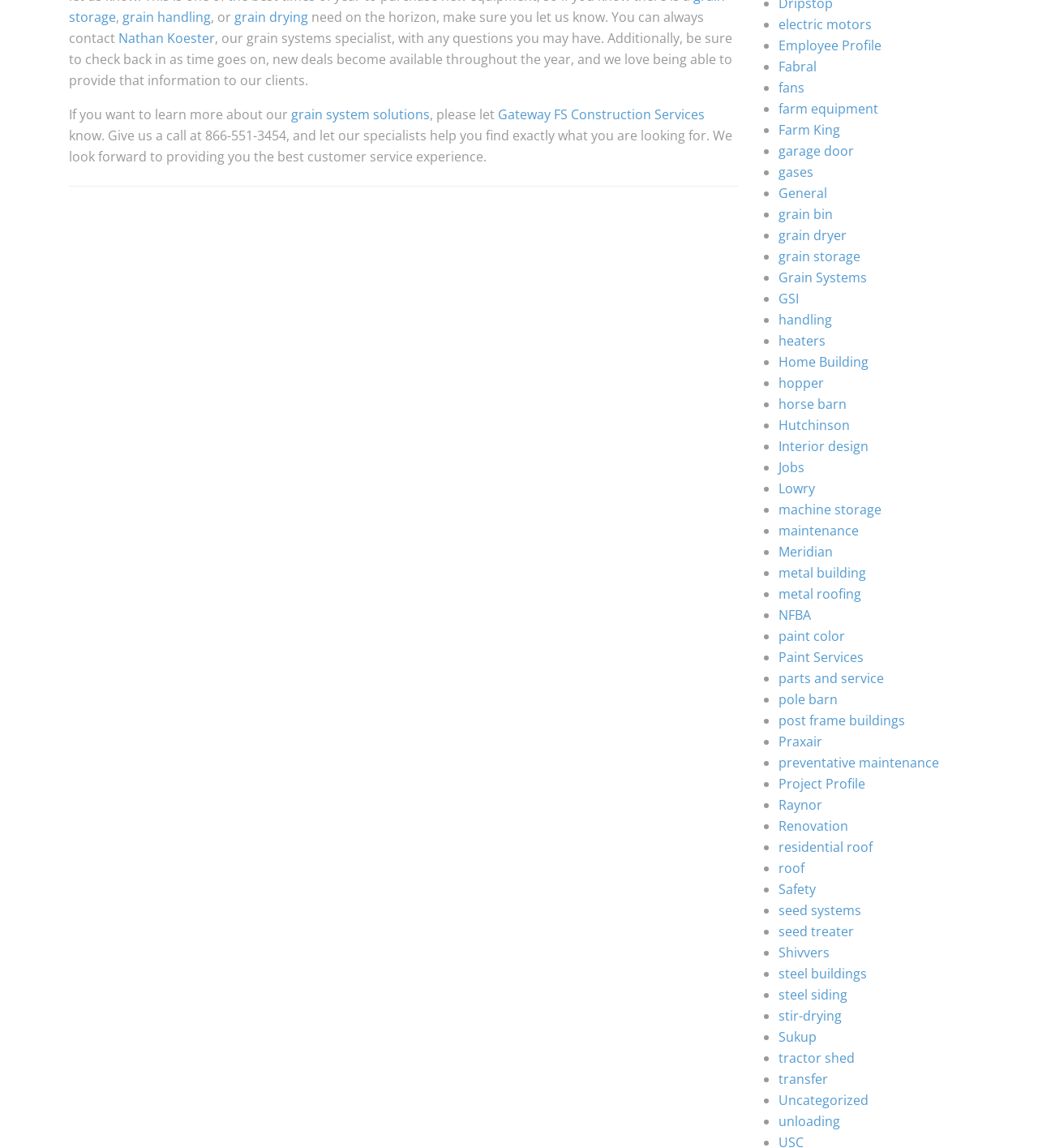Please find the bounding box coordinates for the clickable element needed to perform this instruction: "Contact Nathan Koester".

[0.114, 0.026, 0.207, 0.041]